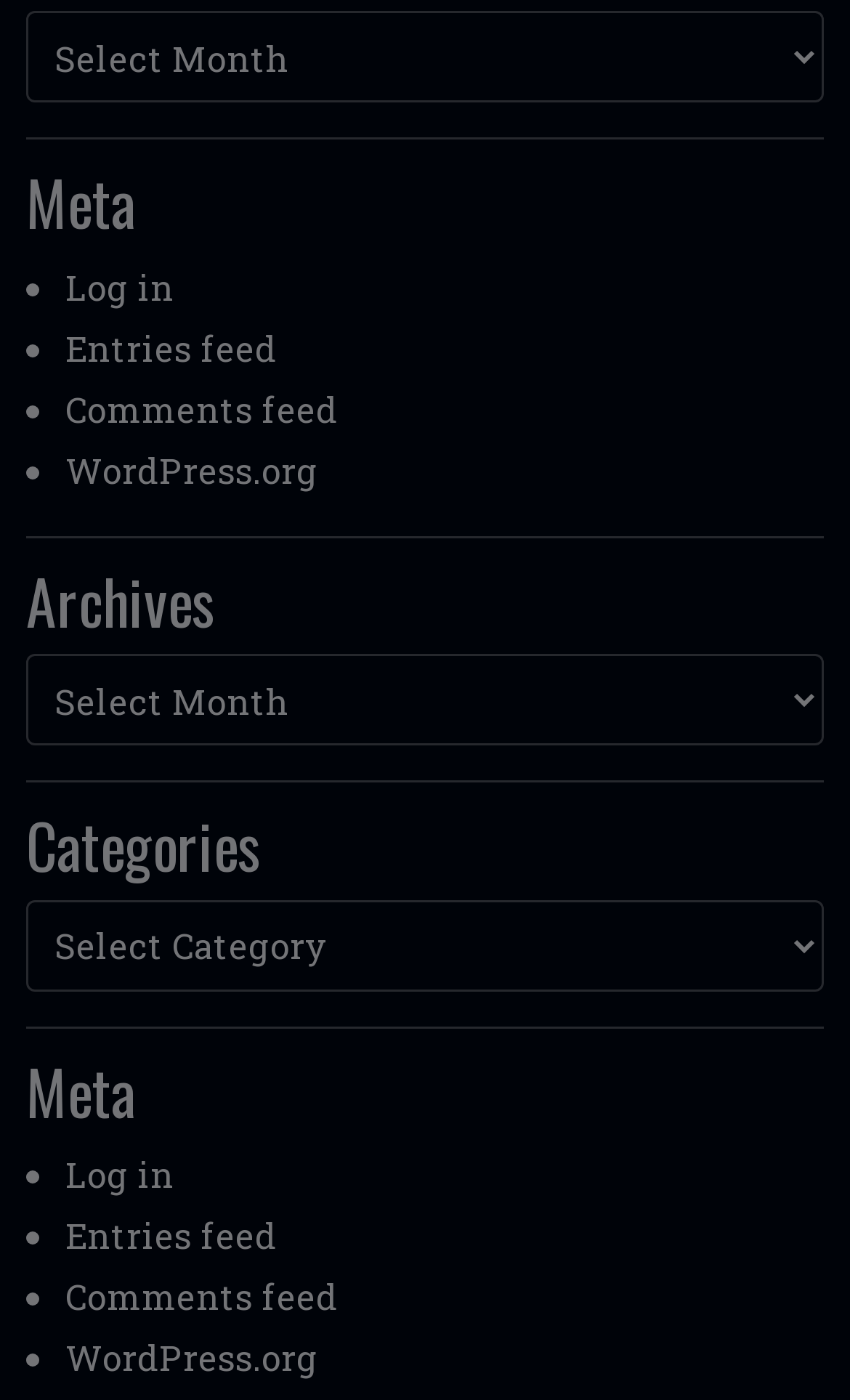Utilize the information from the image to answer the question in detail:
What is the purpose of the 'Archives' combobox?

The 'Archives' combobox has a popup menu, indicating that it allows users to select or browse archives, which is a common feature in blogs or websites with archived content.